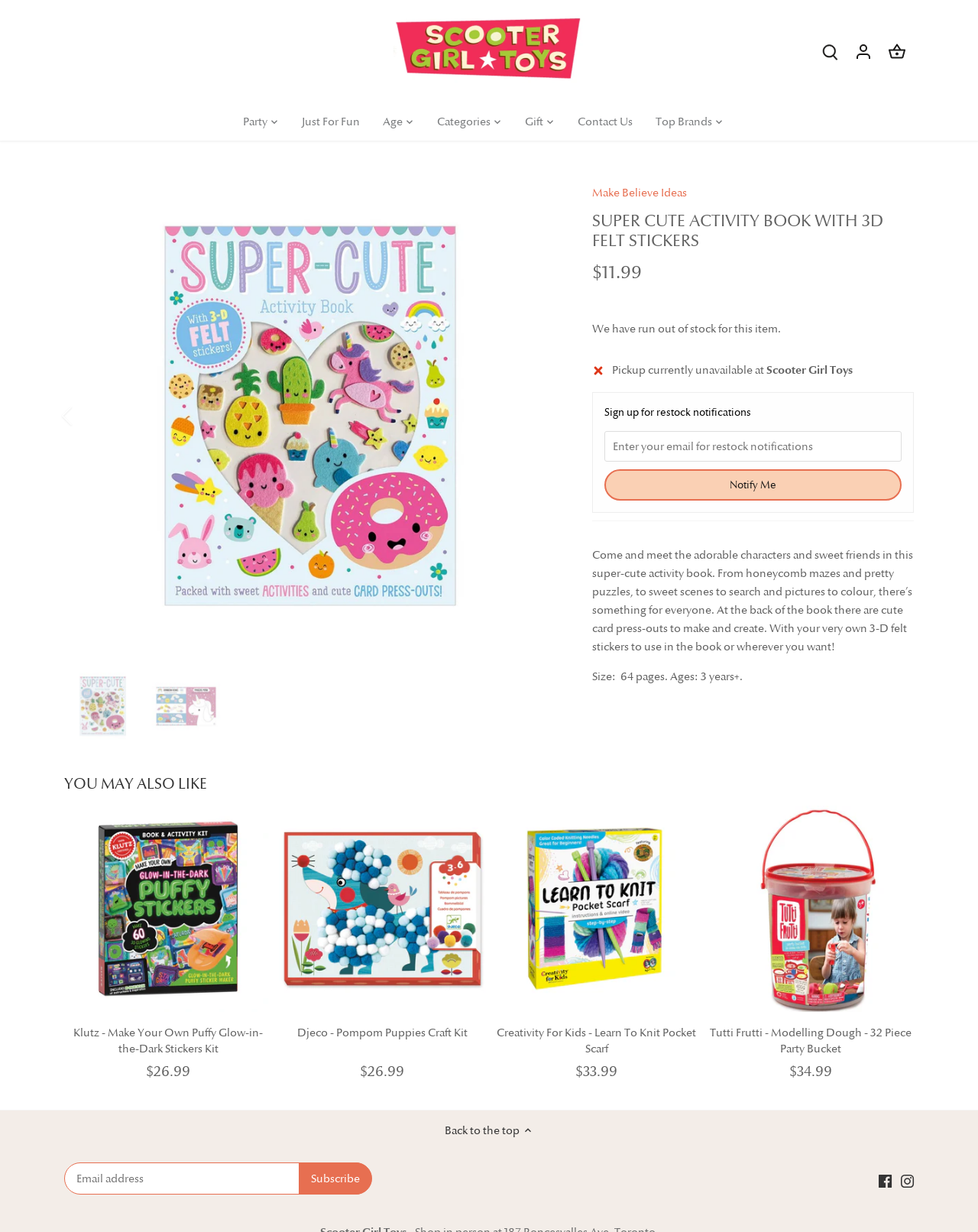Identify the bounding box coordinates for the element that needs to be clicked to fulfill this instruction: "Read the article about the worst city in America". Provide the coordinates in the format of four float numbers between 0 and 1: [left, top, right, bottom].

None